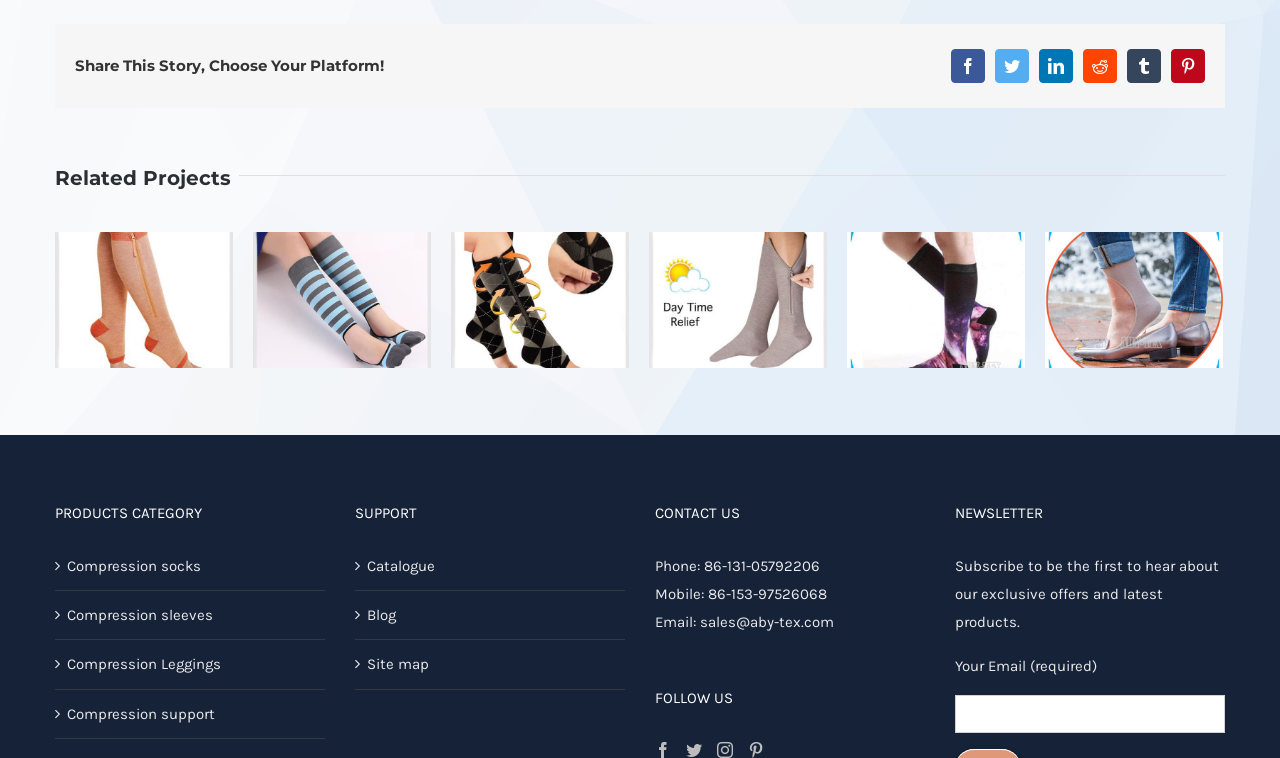Locate and provide the bounding box coordinates for the HTML element that matches this description: "Compression support".

[0.052, 0.923, 0.246, 0.96]